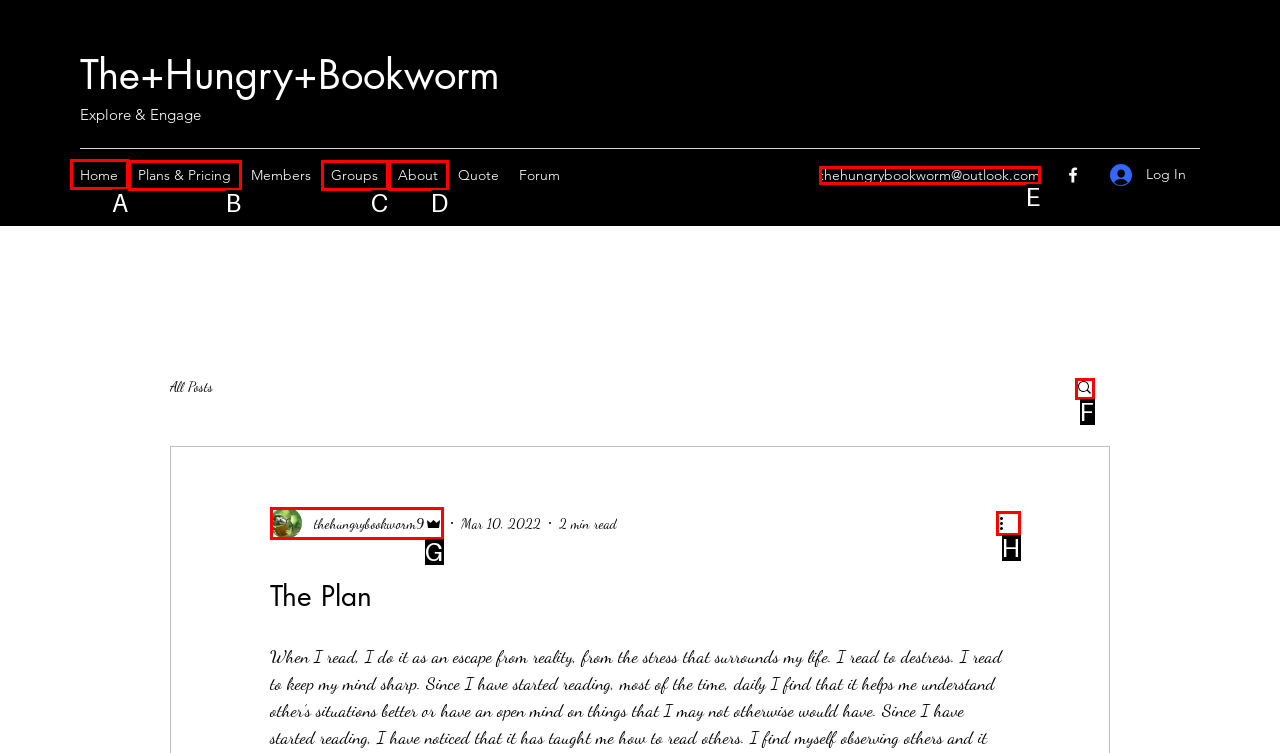Identify the correct UI element to click to follow this instruction: Click on the 'Home' link
Respond with the letter of the appropriate choice from the displayed options.

A